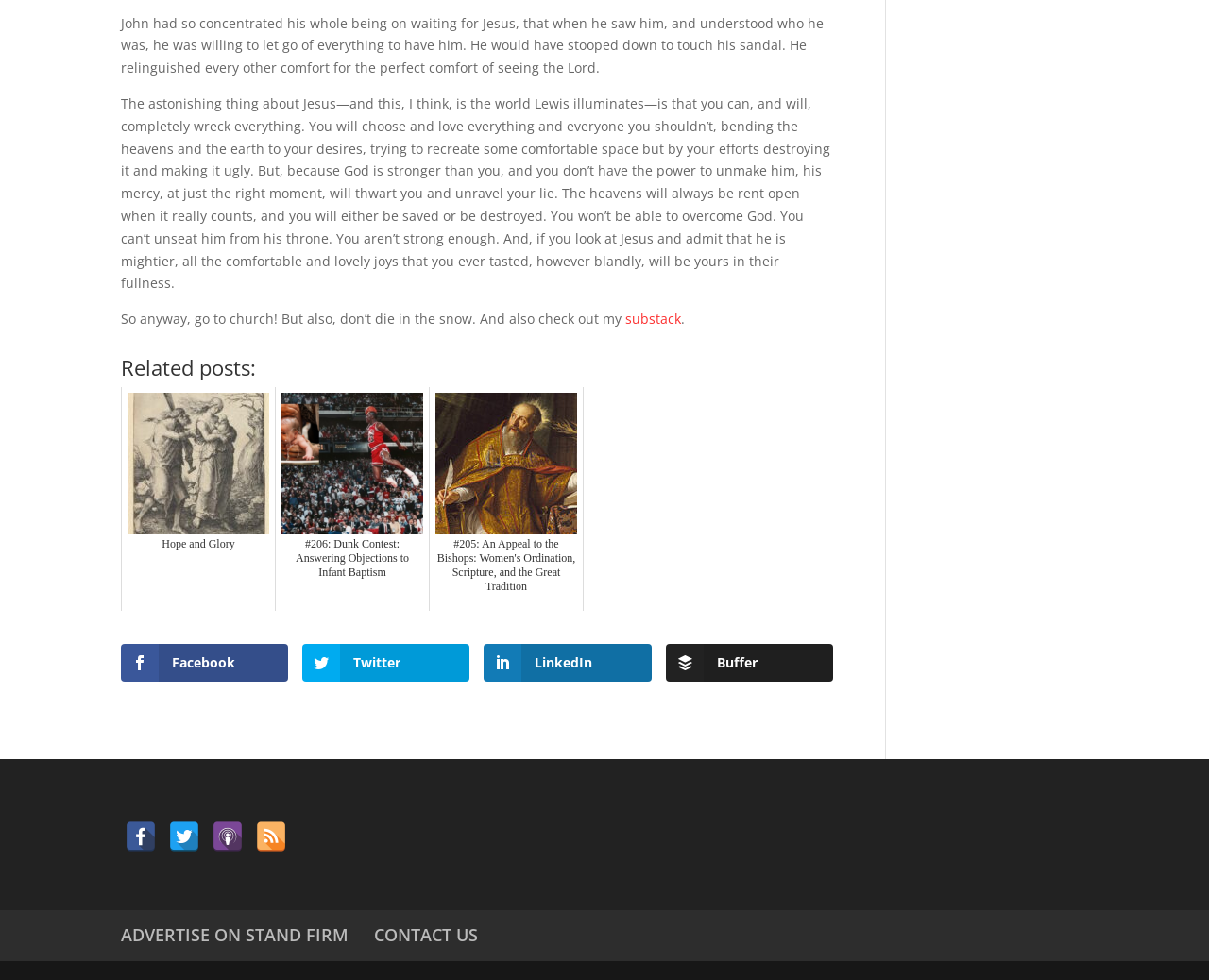Pinpoint the bounding box coordinates of the area that must be clicked to complete this instruction: "Contact us".

[0.309, 0.942, 0.395, 0.965]